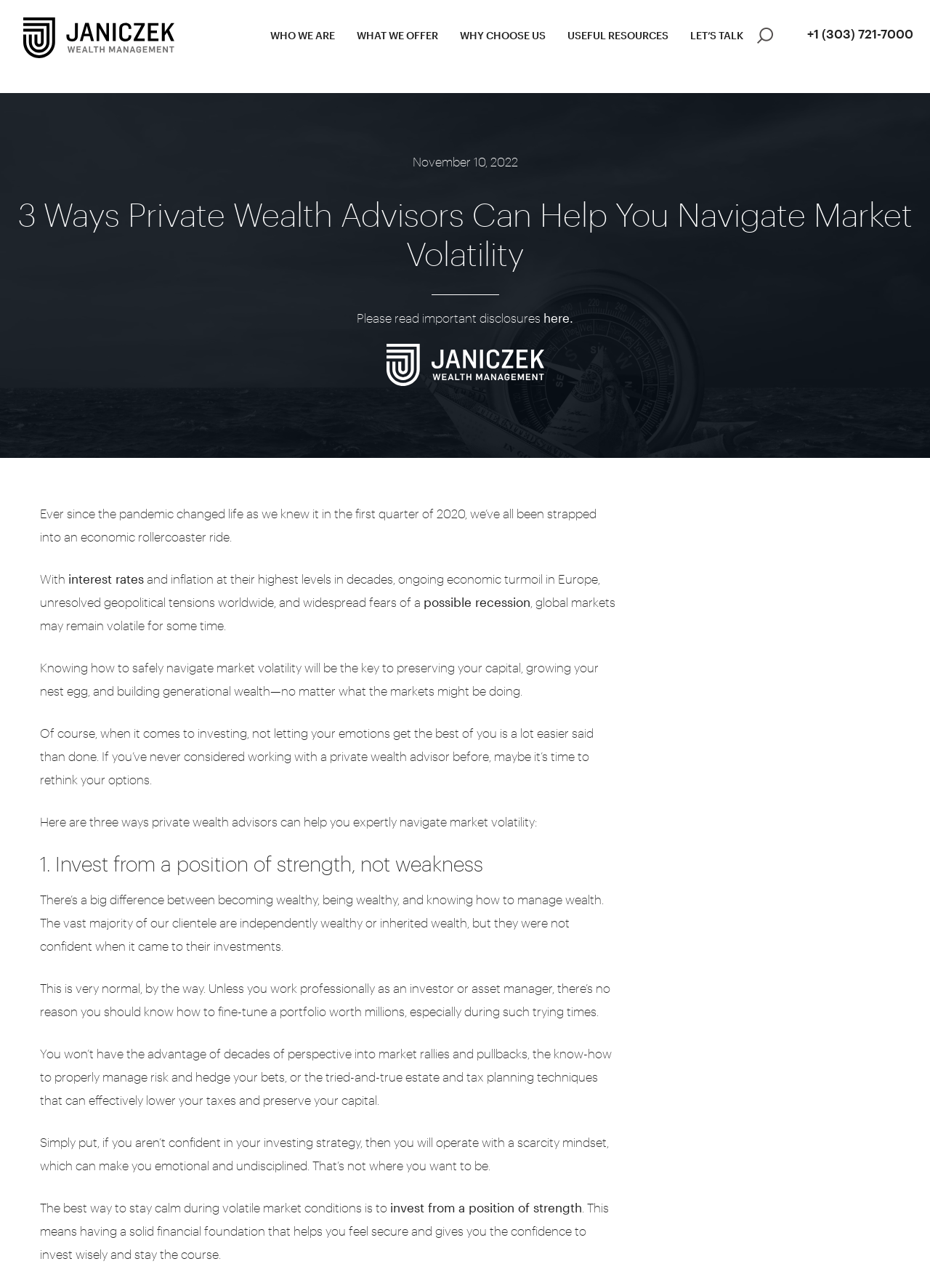Extract the bounding box coordinates for the UI element described as: "Who We Are".

[0.28, 0.005, 0.37, 0.051]